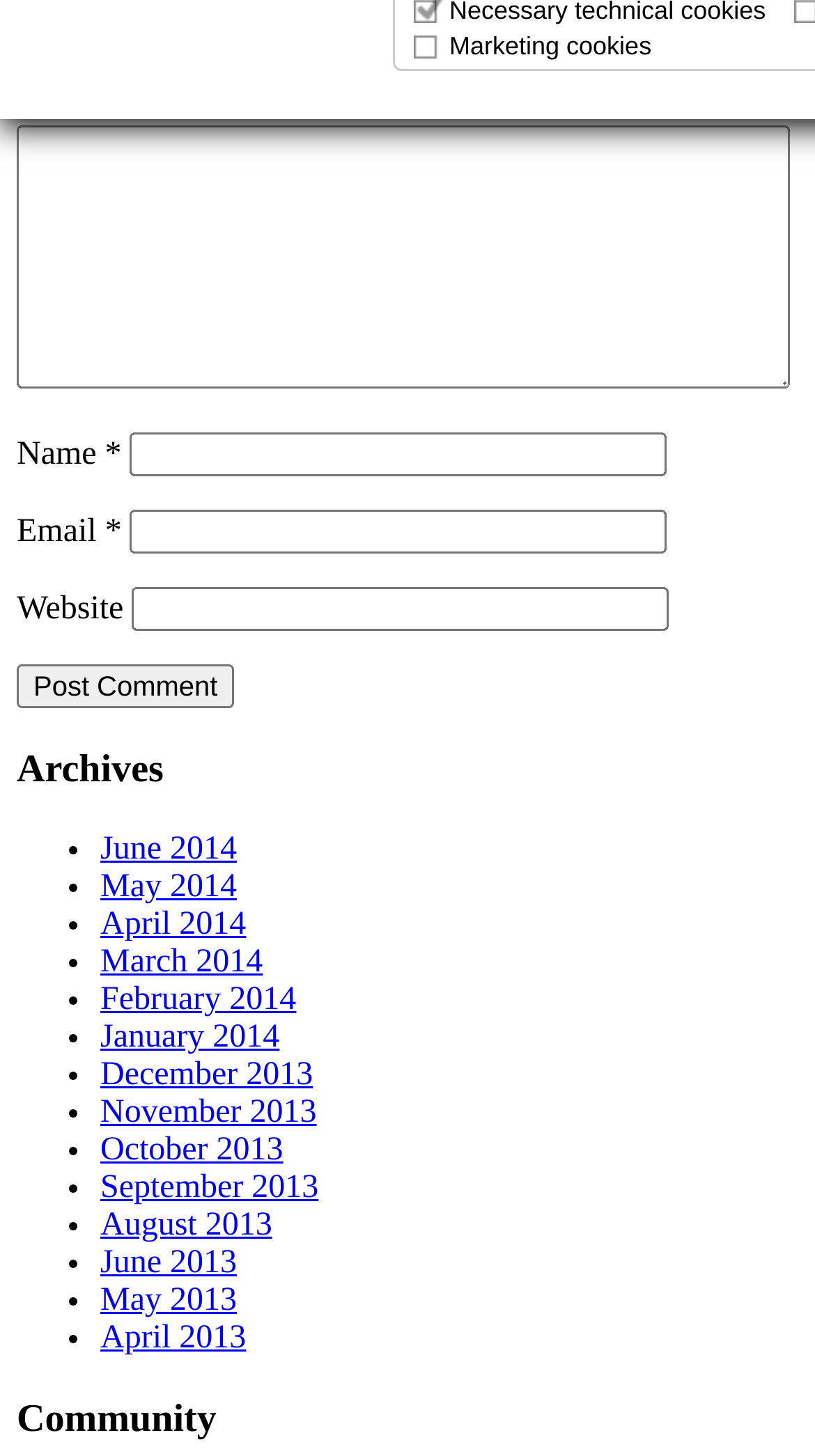Could you indicate the bounding box coordinates of the region to click in order to complete this instruction: "Enter your comment".

[0.021, 0.086, 0.969, 0.267]